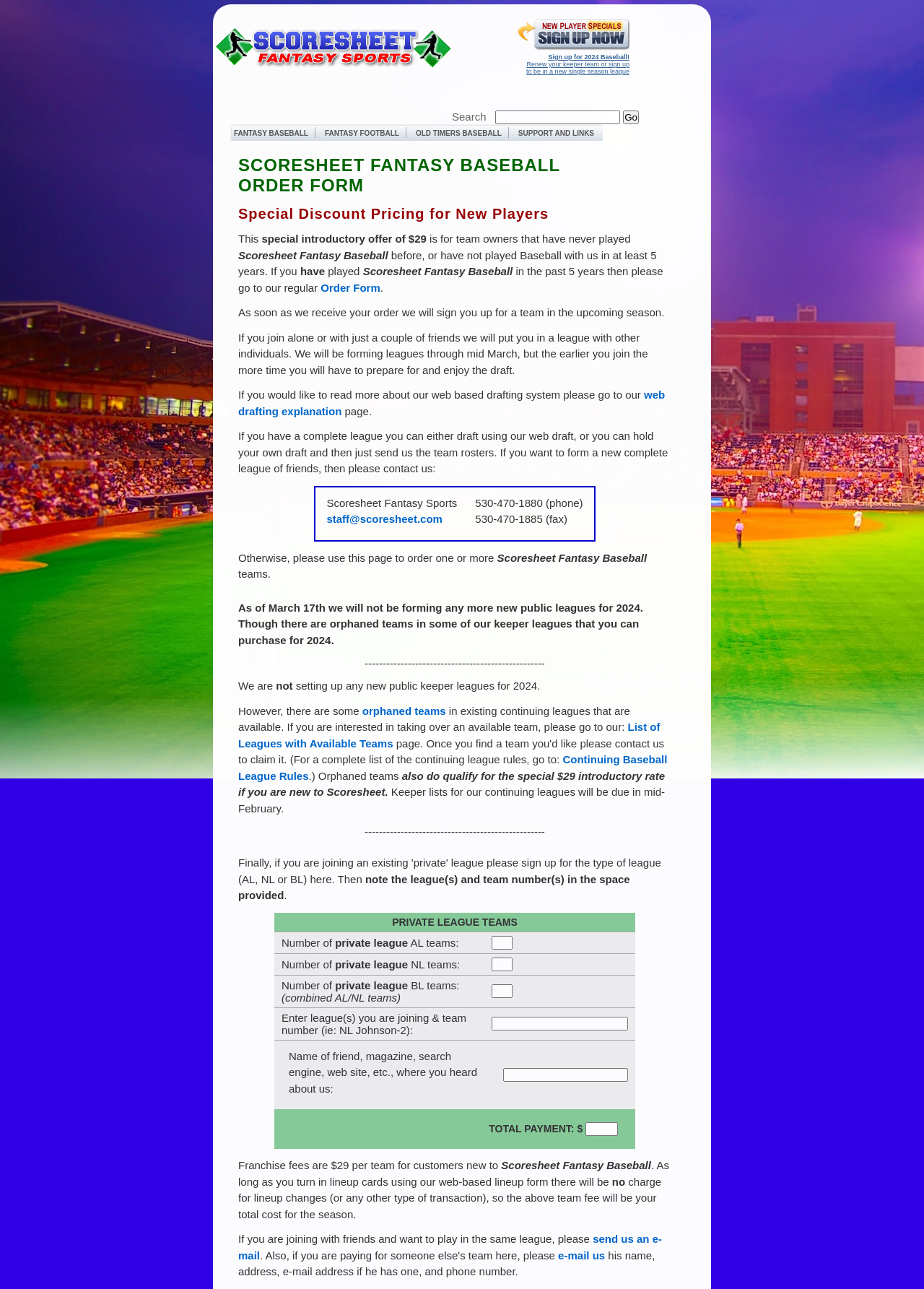How can I contact Scoresheet Fantasy Sports staff?
Please provide a single word or phrase in response based on the screenshot.

staff@scoresheet.com